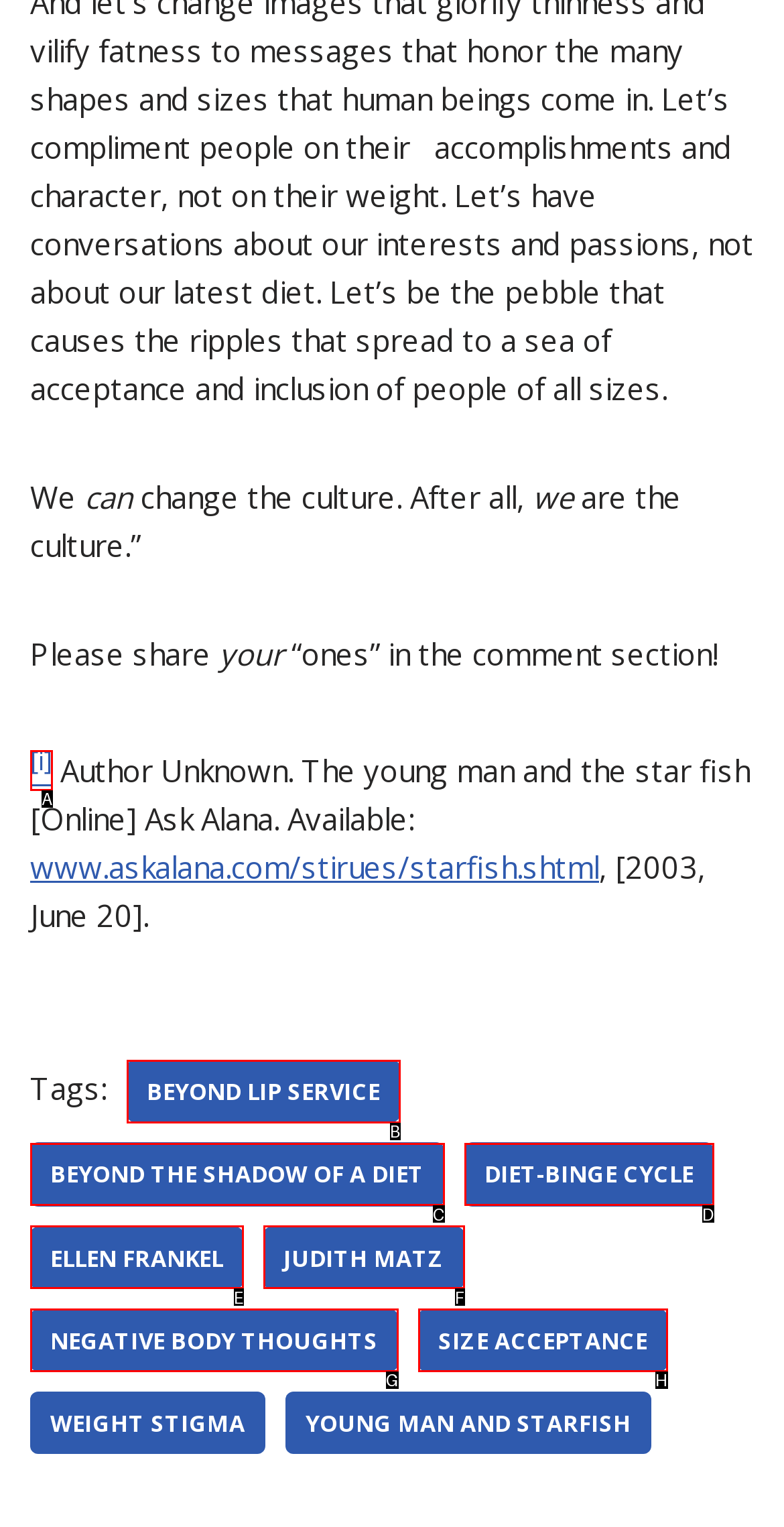From the options provided, determine which HTML element best fits the description: Beyond Lip Service. Answer with the correct letter.

B